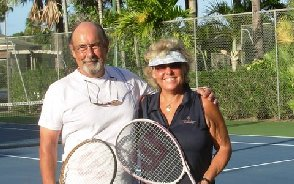Write a descriptive caption for the image, covering all notable aspects.

The image features two cheerful individuals standing together on a tennis court, each holding a tennis racket. The man, with glasses and a casual white shirt, smiles warmly alongside a woman wearing a black sleeveless top and a white visor. Behind them, the tennis court is framed by a lush garden and palm trees, creating a vibrant and inviting atmosphere. This setting reflects the enjoyment of recreational tennis, likely during a sunny afternoon at a resort or community tennis facility, emphasizing a sense of camaraderie and fun in the sport.